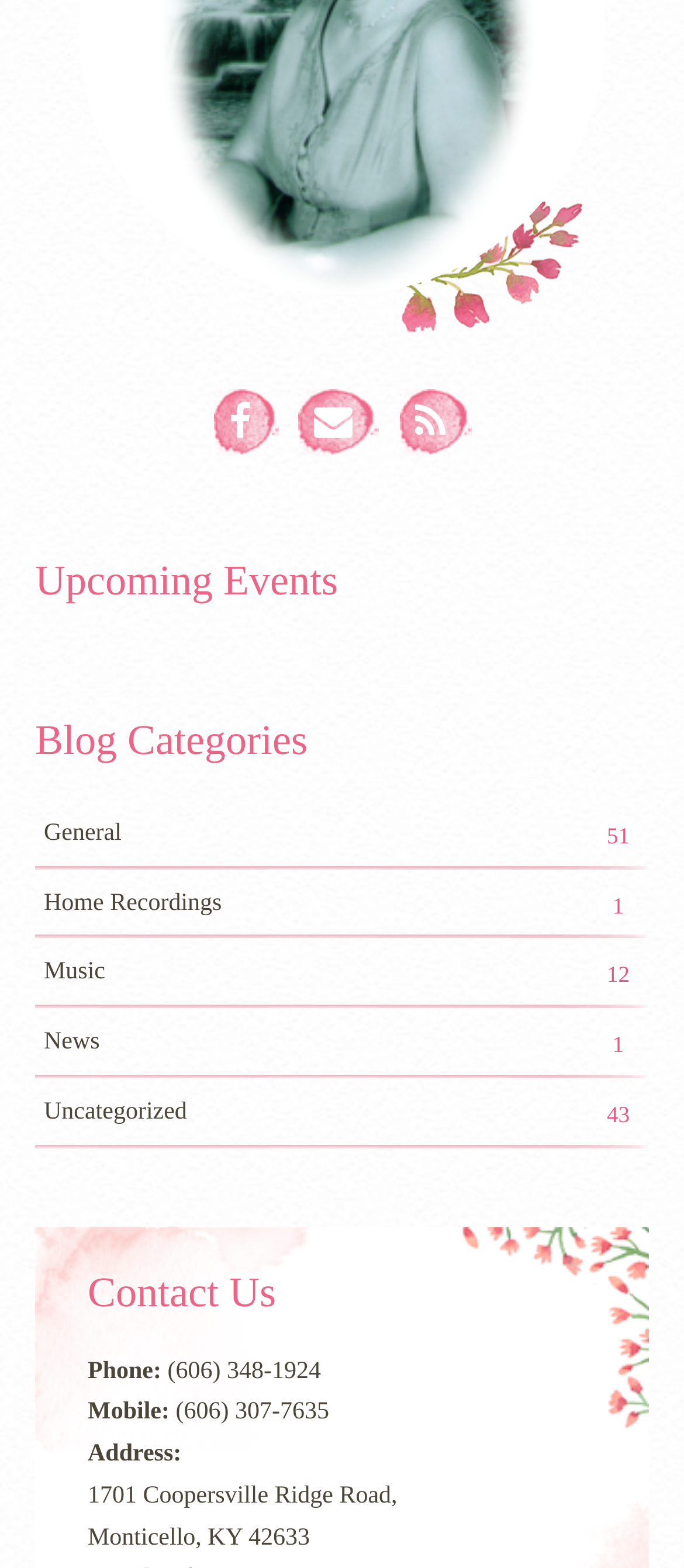Give a short answer using one word or phrase for the question:
What is the third category in the list?

Music